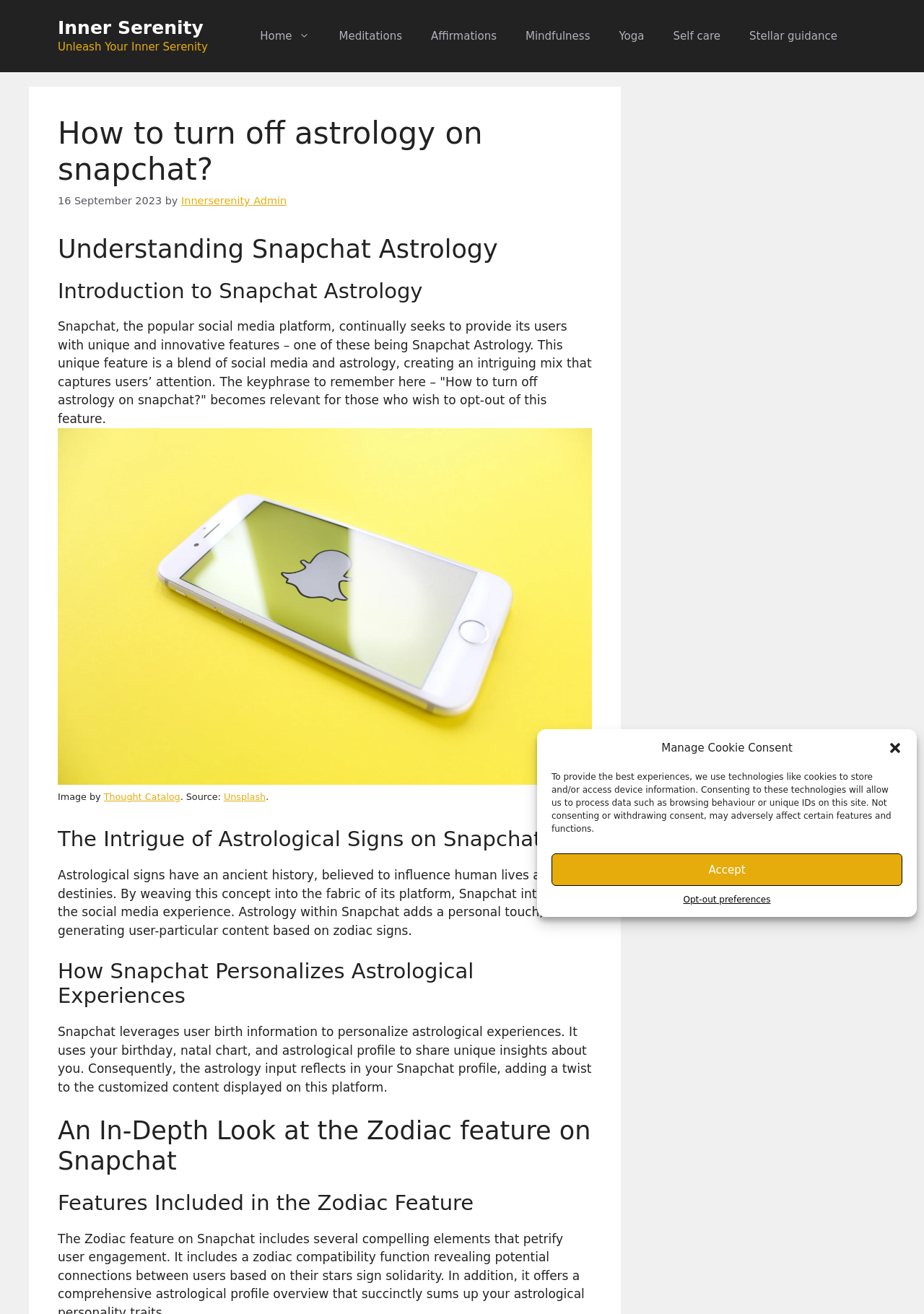Bounding box coordinates are specified in the format (top-left x, top-left y, bottom-right x, bottom-right y). All values are floating point numbers bounded between 0 and 1. Please provide the bounding box coordinate of the region this sentence describes: Mindfulness

[0.553, 0.011, 0.654, 0.044]